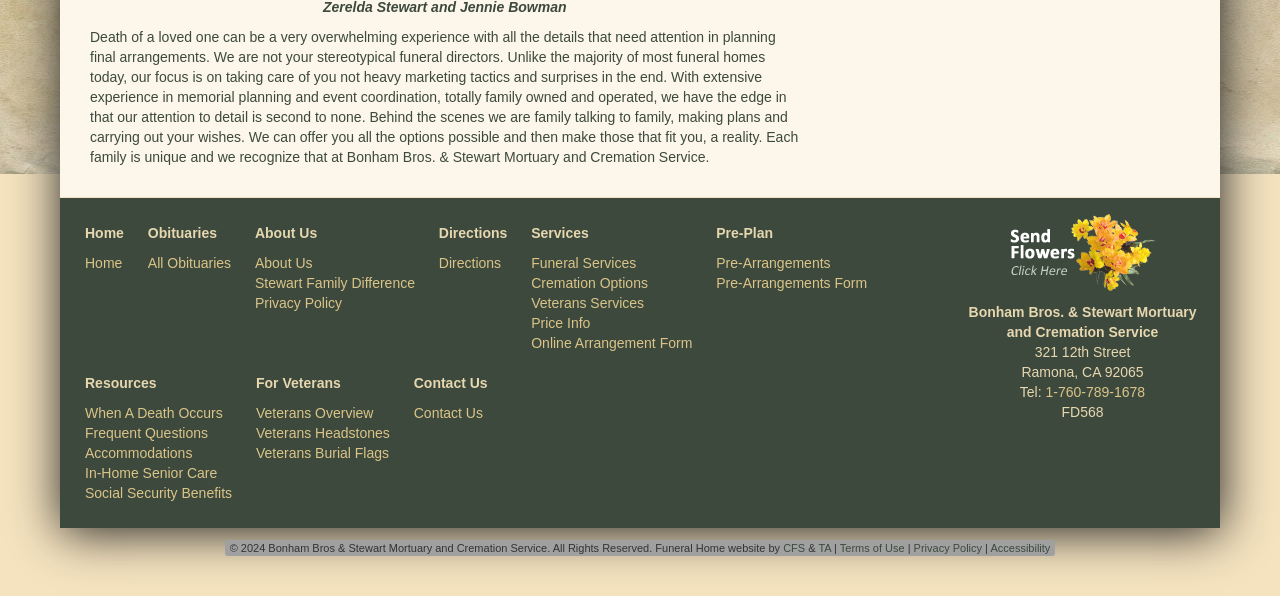Please specify the bounding box coordinates in the format (top-left x, top-left y, bottom-right x, bottom-right y), with all values as floating point numbers between 0 and 1. Identify the bounding box of the UI element described by: 1-760-789-1678

[0.817, 0.644, 0.895, 0.67]